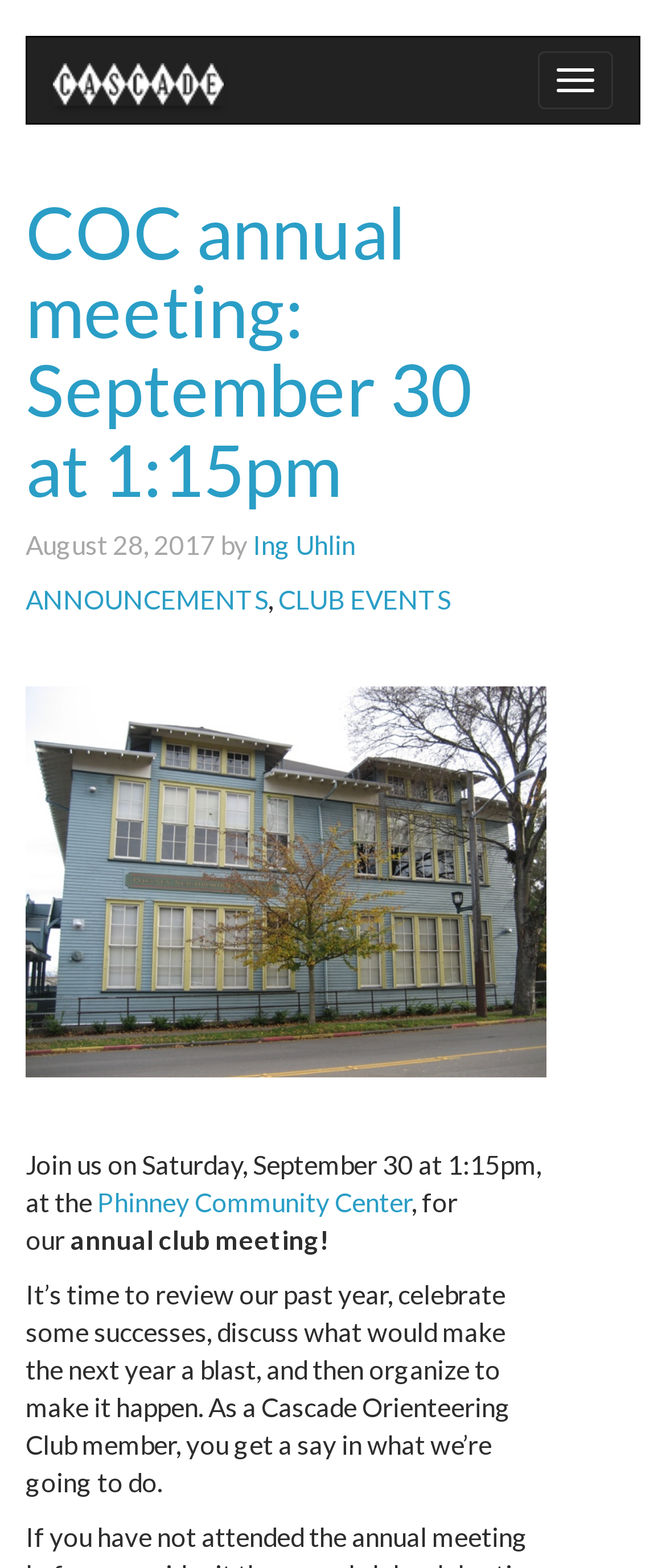What time does the annual club meeting start?
Please provide a detailed answer to the question.

I found the answer by looking at the text content of the webpage, specifically the sentence 'Join us on Saturday, September 30 at 1:15pm, at the Phinney Community Center, for our annual club meeting!' which indicates the start time of the meeting.